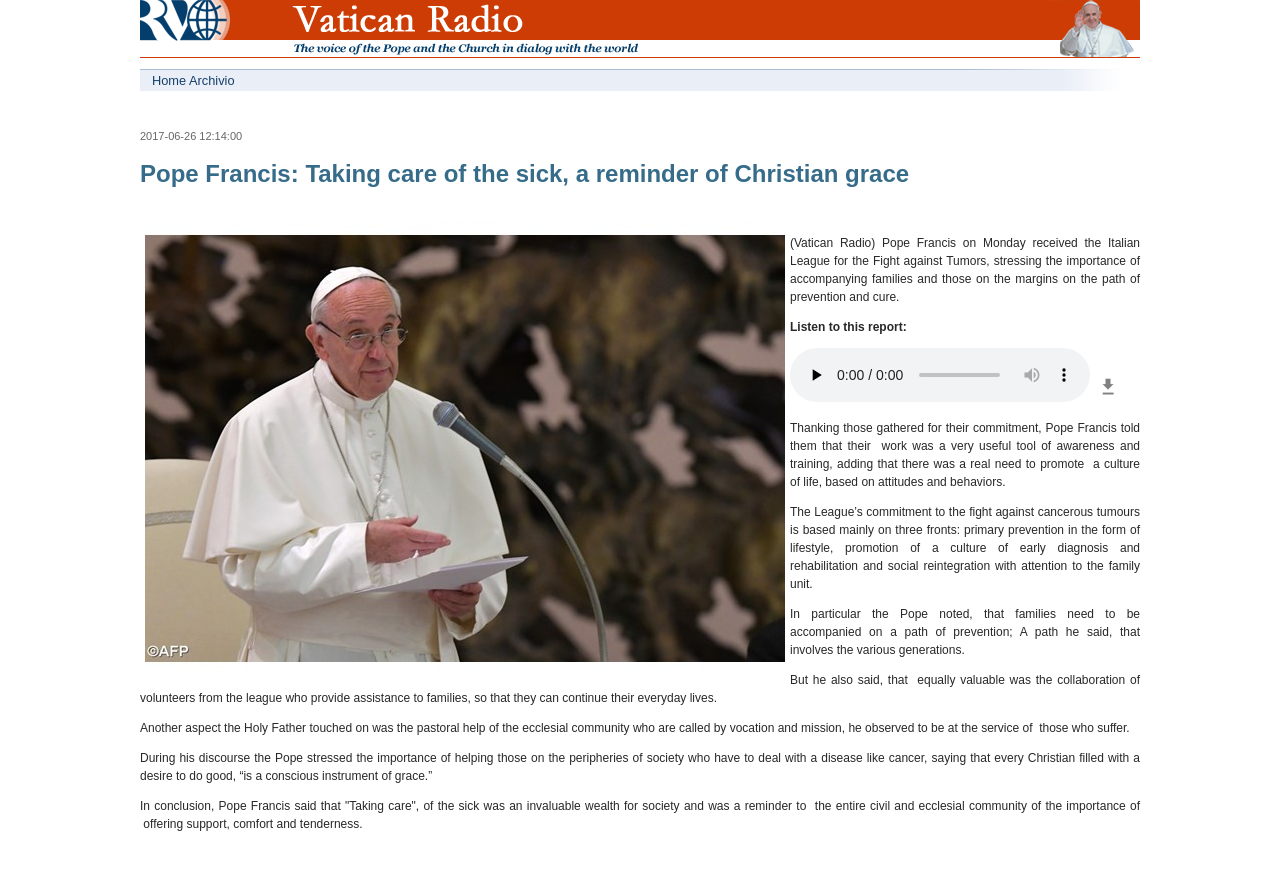Use the details in the image to answer the question thoroughly: 
Who received the Italian League for the Fight against Tumors?

According to the webpage, Pope Francis received the Italian League for the Fight against Tumors, as stated in the text 'Pope Francis on Monday received the Italian League for the Fight against Tumors...'.